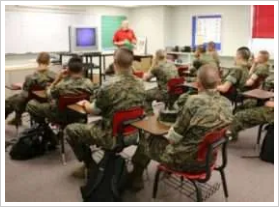Respond with a single word or phrase to the following question: What is the purpose of military schools?

to instill values